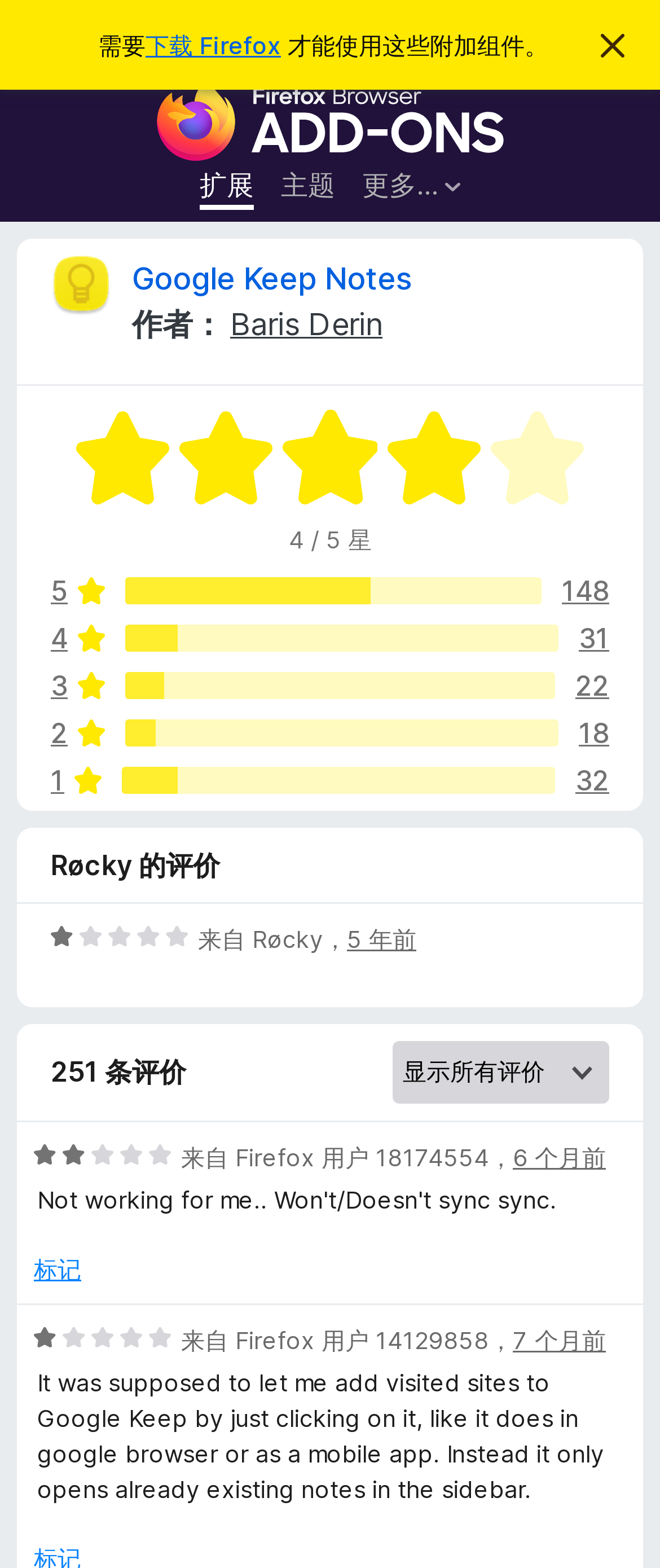Describe all the key features and sections of the webpage thoroughly.

This webpage is about the reviews and ratings of Google Keep Notes, a Firefox add-on. At the top, there is a notification that says "需要" (meaning "required" in Chinese) and a link to download Firefox. Below that, there is a button to ignore the notification. 

On the left side, there is a search bar with a magnifying glass icon, and a link to log in. Above the search bar, there are links to Firefox add-ons, extensions, and themes. 

The main content of the page is divided into sections. The first section shows the overall rating of Google Keep Notes, which is 4 out of 5 stars, with 5,148 reviews. Below that, there are links to filter the reviews by rating, from 5 stars to 1 star.

The next section shows a review from a user named Røcky, who gave a rating of 1 out of 5 stars. The review is followed by the date it was posted, which is 5 years ago. 

Below that, there are more reviews from other users, each with their own rating and date posted. The reviews are listed in a vertical layout, with the most recent ones at the top. Each review has a button to mark it as useful.

There are also some generic ratings displayed as 1 out of 5 stars, 2 out of 5 stars, and so on, which are likely used to indicate the overall rating of the add-on. 

At the bottom of the page, there is a long review from a user who gave a rating of 1 out of 5 stars, explaining their disappointment with the add-on's functionality.